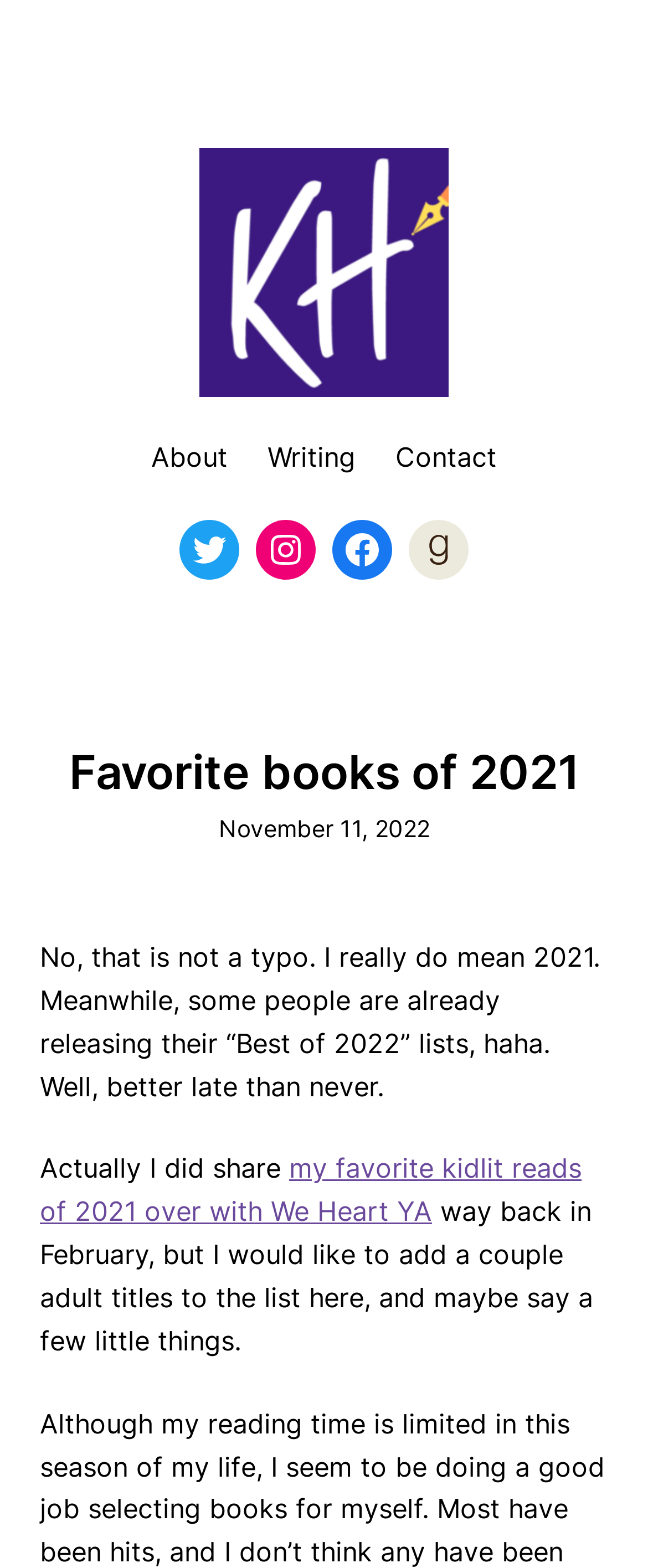What type of books is the author discussing?
Using the information from the image, provide a comprehensive answer to the question.

The author is discussing their favorite books of 2021, which is mentioned in the main heading and also in the link 'Favorite books of 2021', indicating that the post is about the author's favorite books of that year.